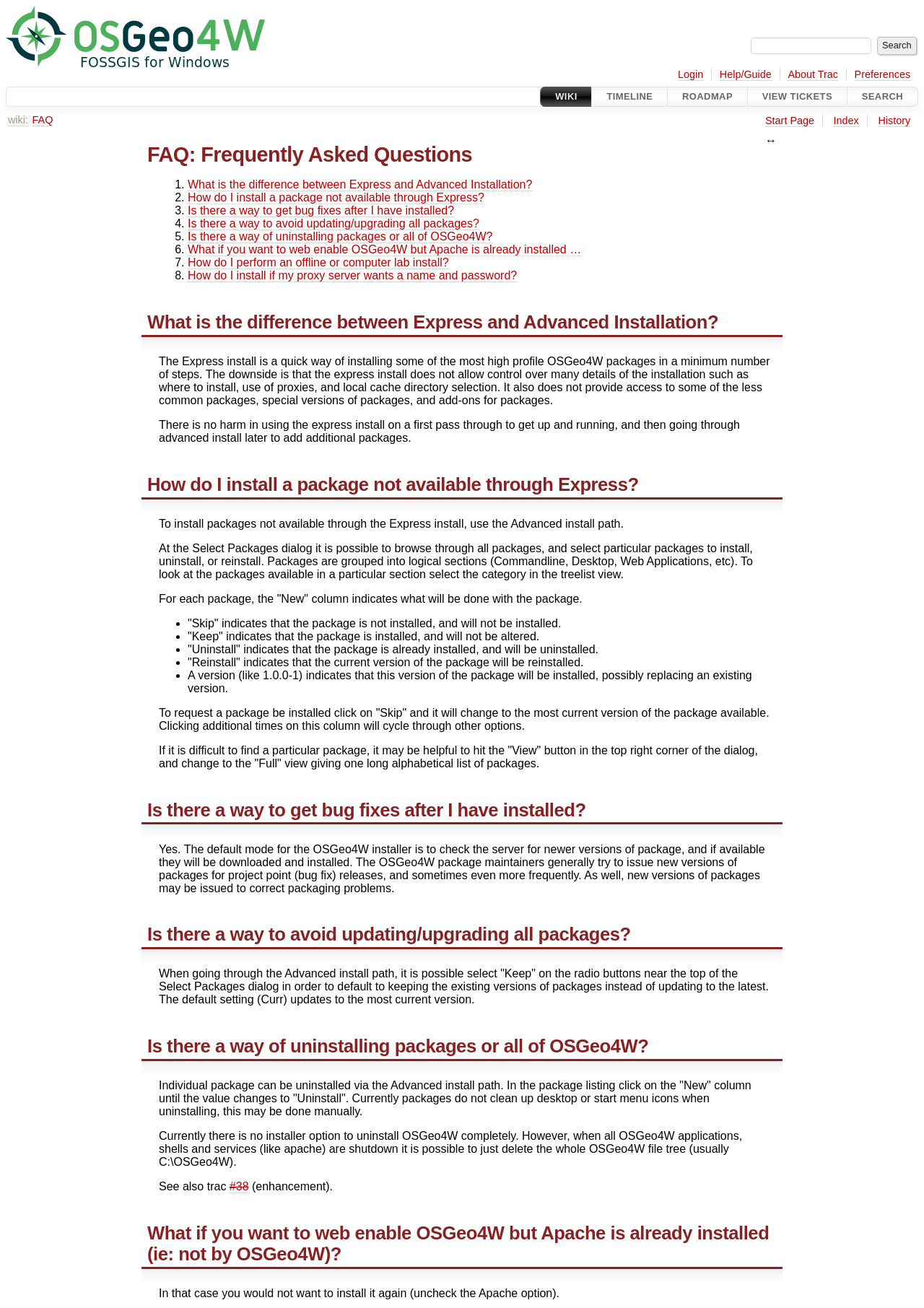Please identify the bounding box coordinates of the area I need to click to accomplish the following instruction: "Click the 'FAQ' link".

[0.035, 0.087, 0.057, 0.097]